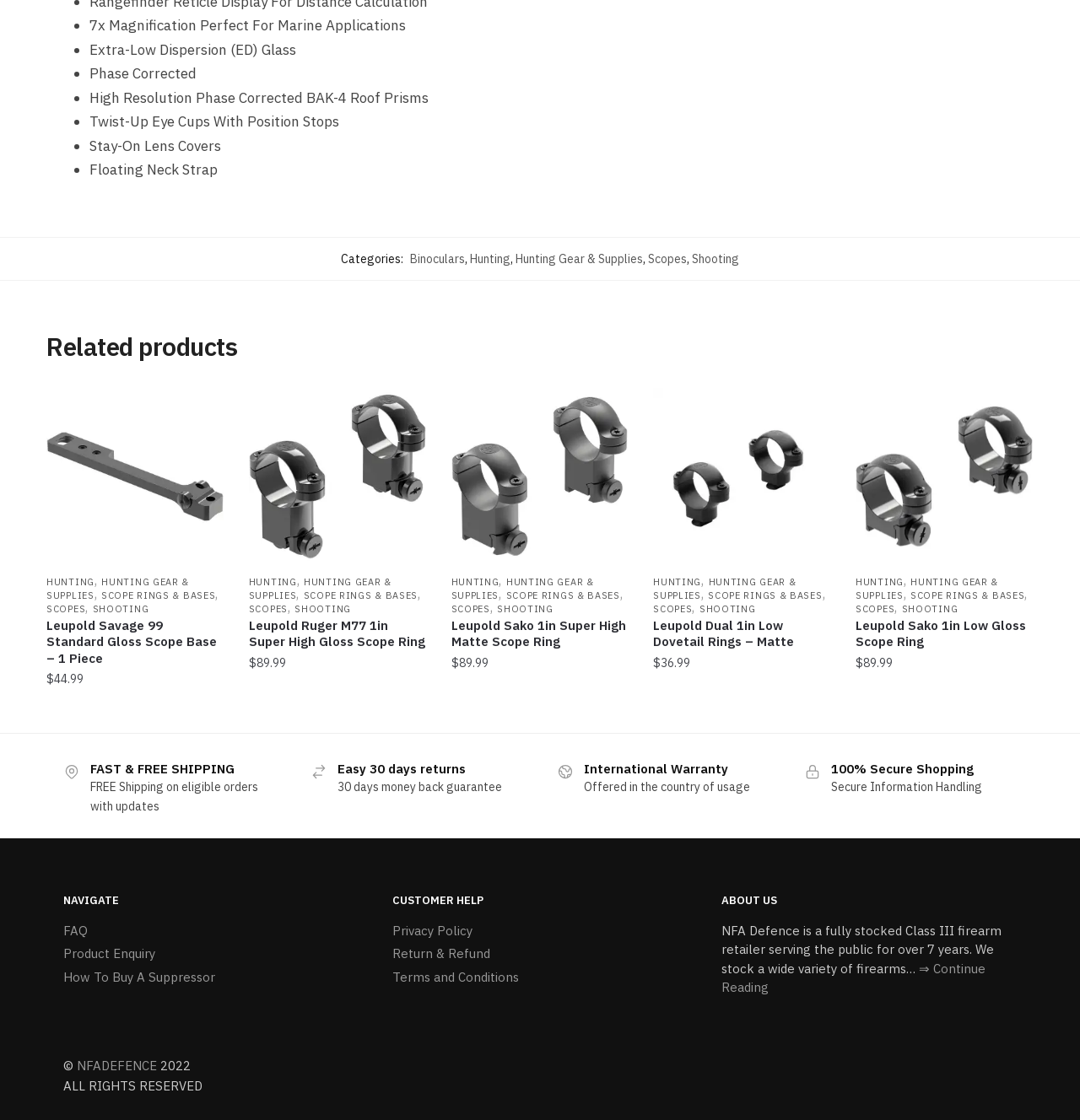Determine the bounding box coordinates for the area you should click to complete the following instruction: "View 'Leupold Savage 99 Standard Gloss Scope Base – 1 Piece' product".

[0.043, 0.342, 0.207, 0.5]